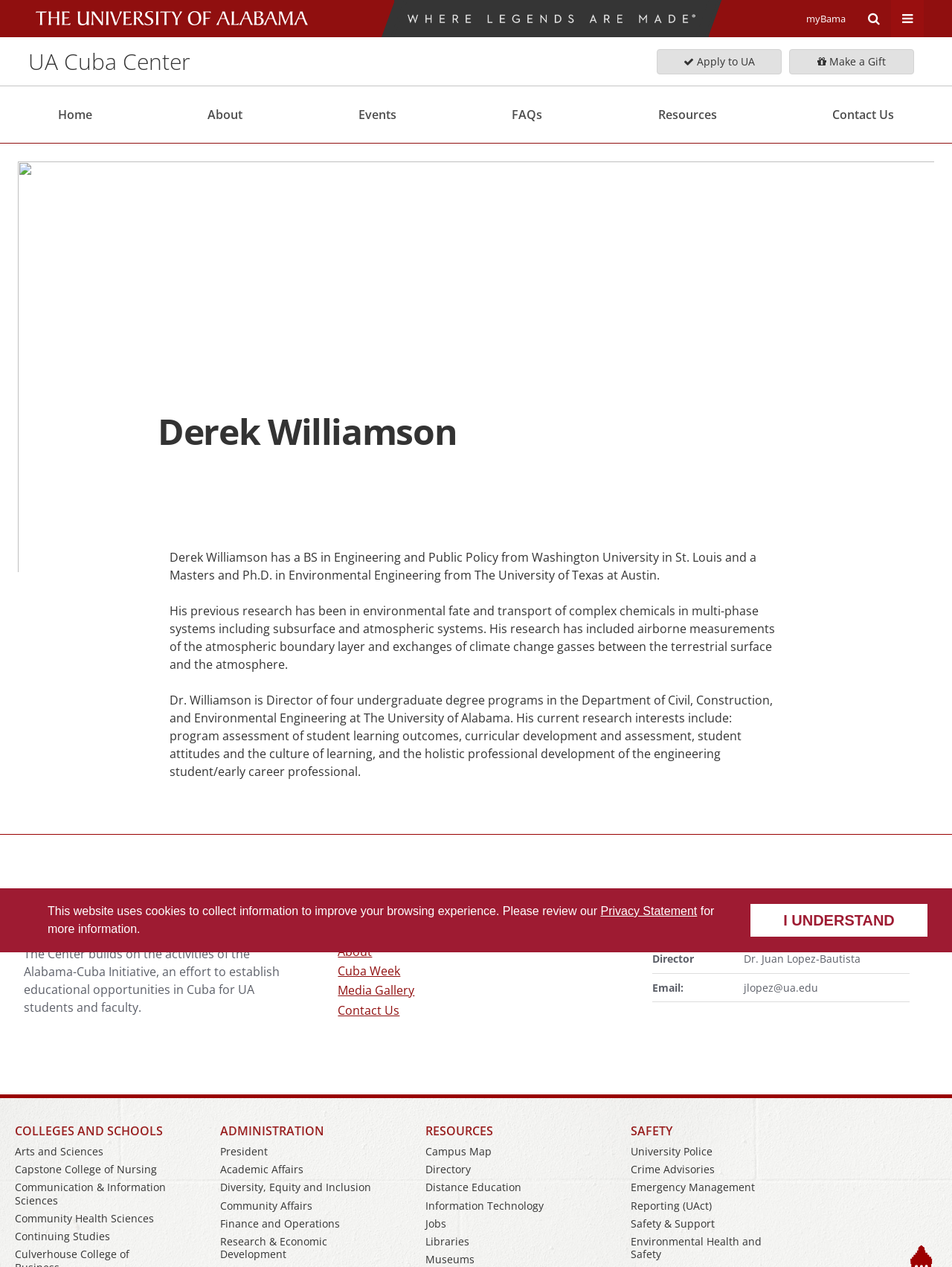Detail the webpage's structure and highlights in your description.

The webpage is about Derek Williamson, who is the director of the UA Cuba Center. At the top of the page, there are three links: "The University of Alabama", "Where Legends Are Made", and a navigation menu with links to "myBama", a search input area, and a universal navigation menu. Below these links, there is a prominent link to "UA Cuba Center" and two buttons to "Apply to UA" and "Make a Gift".

The main content of the page is divided into two sections. The left section has a heading "Derek Williamson" and three paragraphs of text describing his background, research, and current work. Below this, there is a heading "About Us" and a paragraph of text describing the Alabama-Cuba Initiative.

The right section has a navigation menu with links to "Home", "About", "Events", "FAQs", "Resources", and "Contact Us". Below this, there are three sections: "About Us" with a heading and a paragraph of text, "Org Links" with four links to "About", "Cuba Week", "Media Gallery", and "Contact Us", and "Contact" with a heading and a description list containing the director's name, email, and other contact information.

At the bottom of the page, there are several links to colleges and schools, administration, resources, and safety information. There is also a notice about the website's use of cookies and a link to the privacy statement. Finally, there is a button to acknowledge the privacy statement.